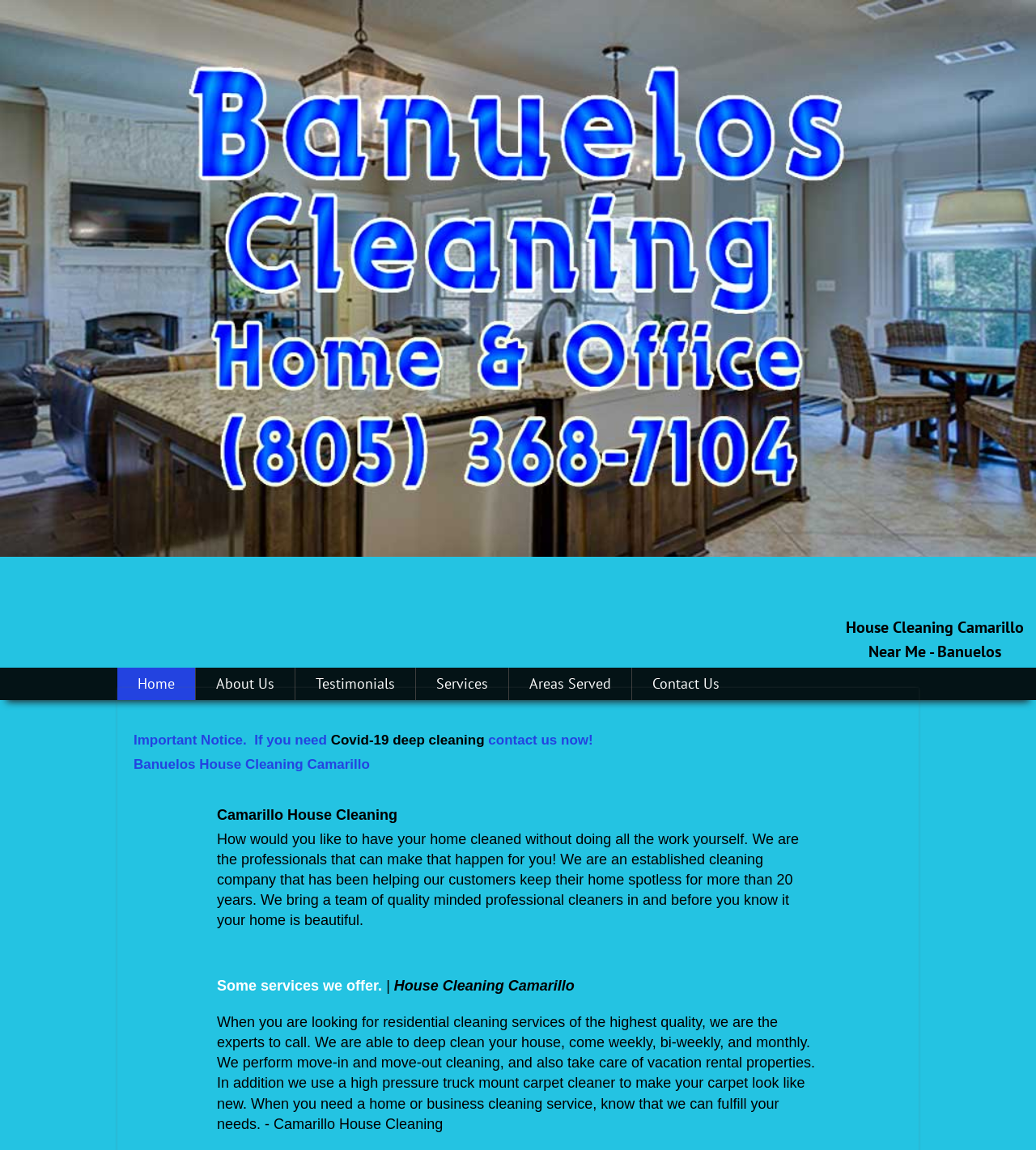Identify the bounding box coordinates of the clickable region to carry out the given instruction: "View Services".

[0.402, 0.581, 0.491, 0.609]